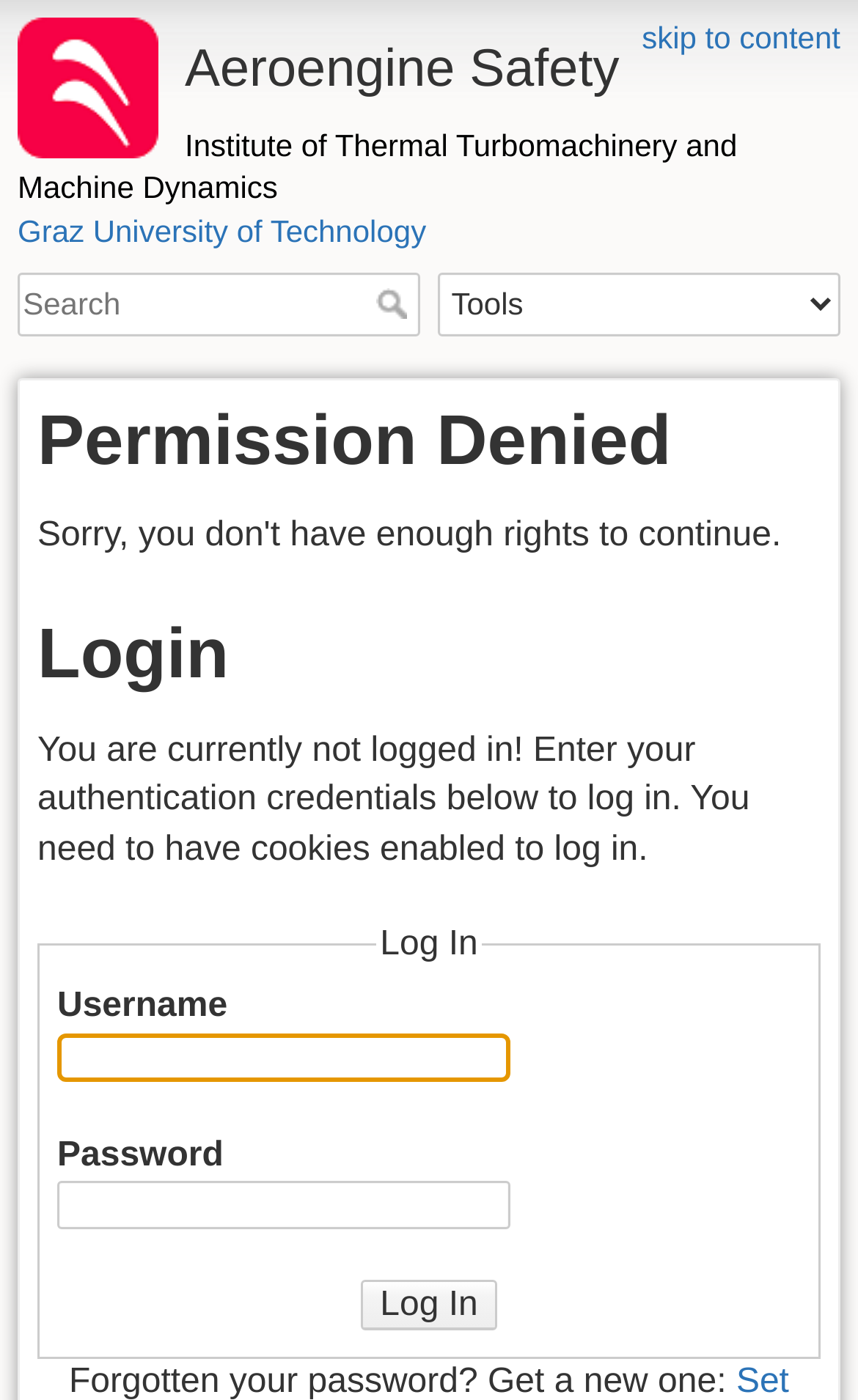Identify the bounding box for the UI element specified in this description: "Graz University of Technology". The coordinates must be four float numbers between 0 and 1, formatted as [left, top, right, bottom].

[0.021, 0.152, 0.497, 0.177]